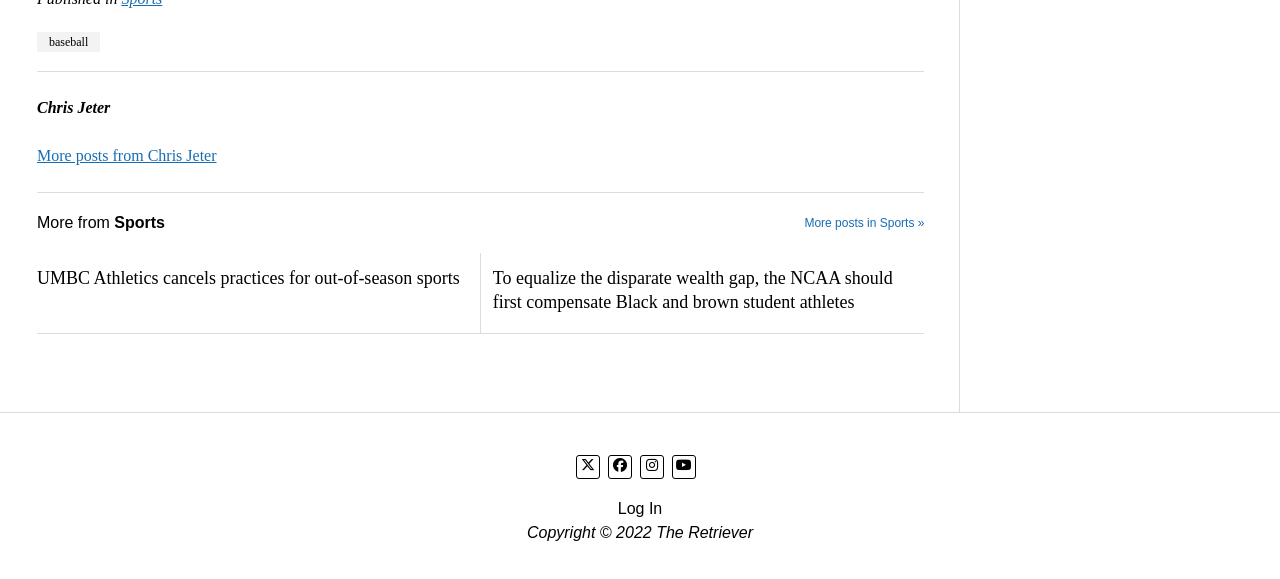What is the title of the first post?
From the details in the image, provide a complete and detailed answer to the question.

The title of the first post is mentioned in the link element 'UMBC Athletics cancels practices for out-of-season sports' with bounding box coordinates [0.029, 0.46, 0.365, 0.502].